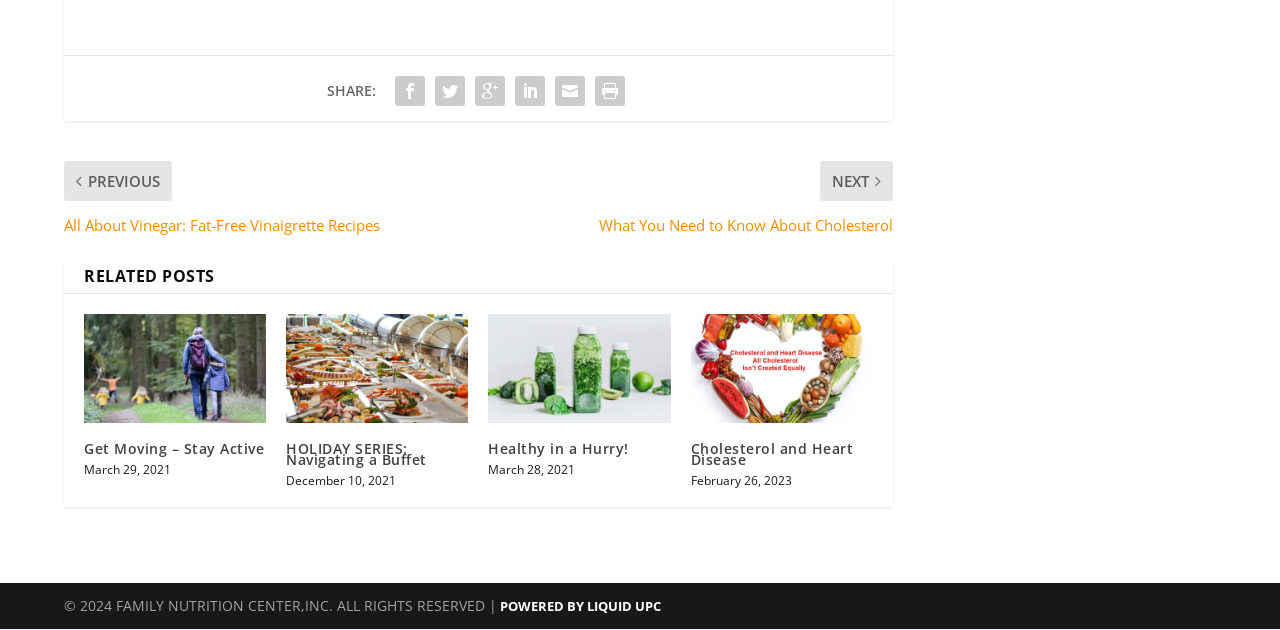Using the format (top-left x, top-left y, bottom-right x, bottom-right y), and given the element description, identify the bounding box coordinates within the screenshot: title="Cholesterol and Heart Disease"

[0.54, 0.498, 0.682, 0.672]